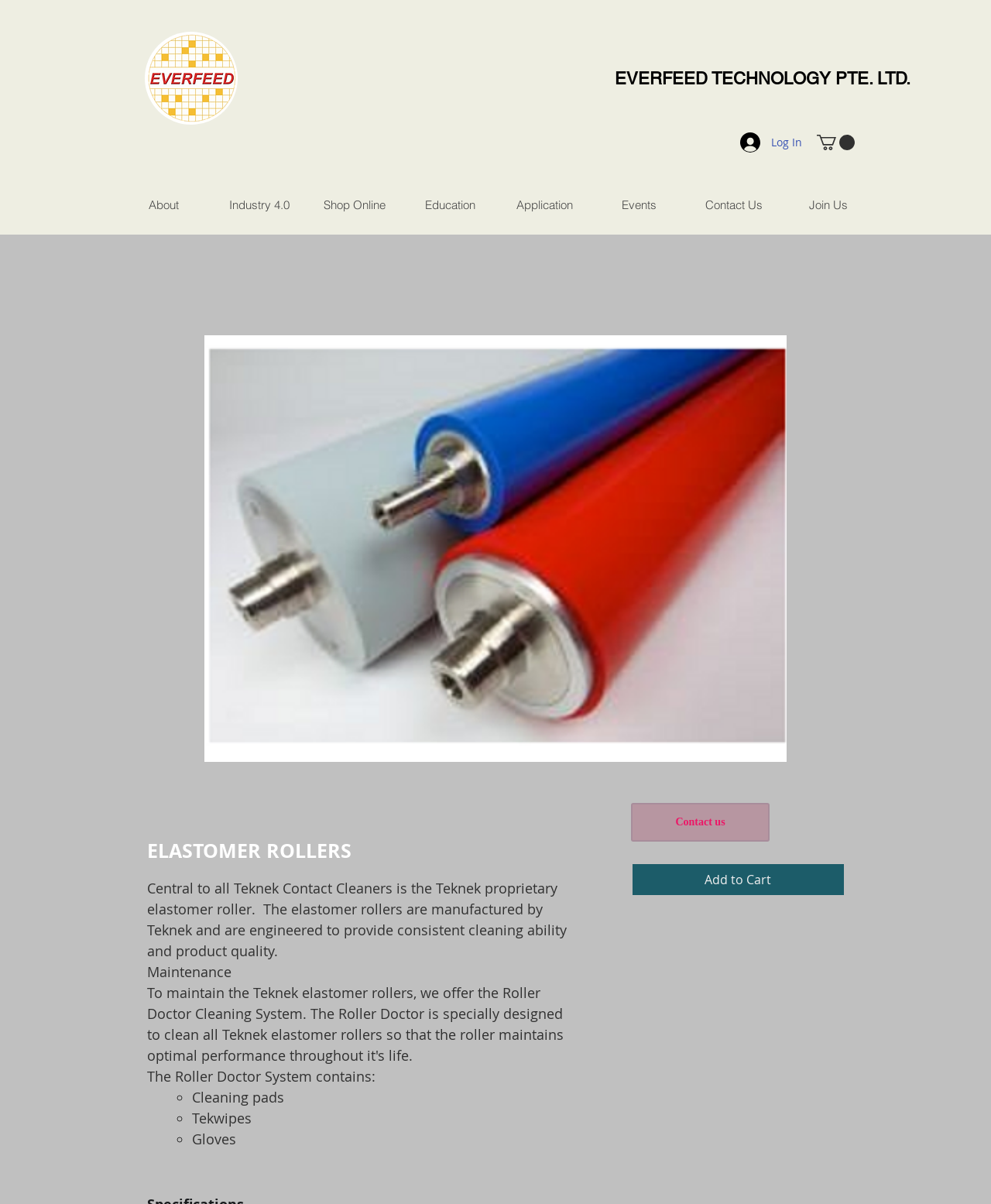Refer to the image and answer the question with as much detail as possible: What is the purpose of the elastomer roller?

I found the purpose of the elastomer roller by reading the static text that describes the elastomer roller. It says that the elastomer rollers are engineered to provide consistent cleaning ability and product quality.